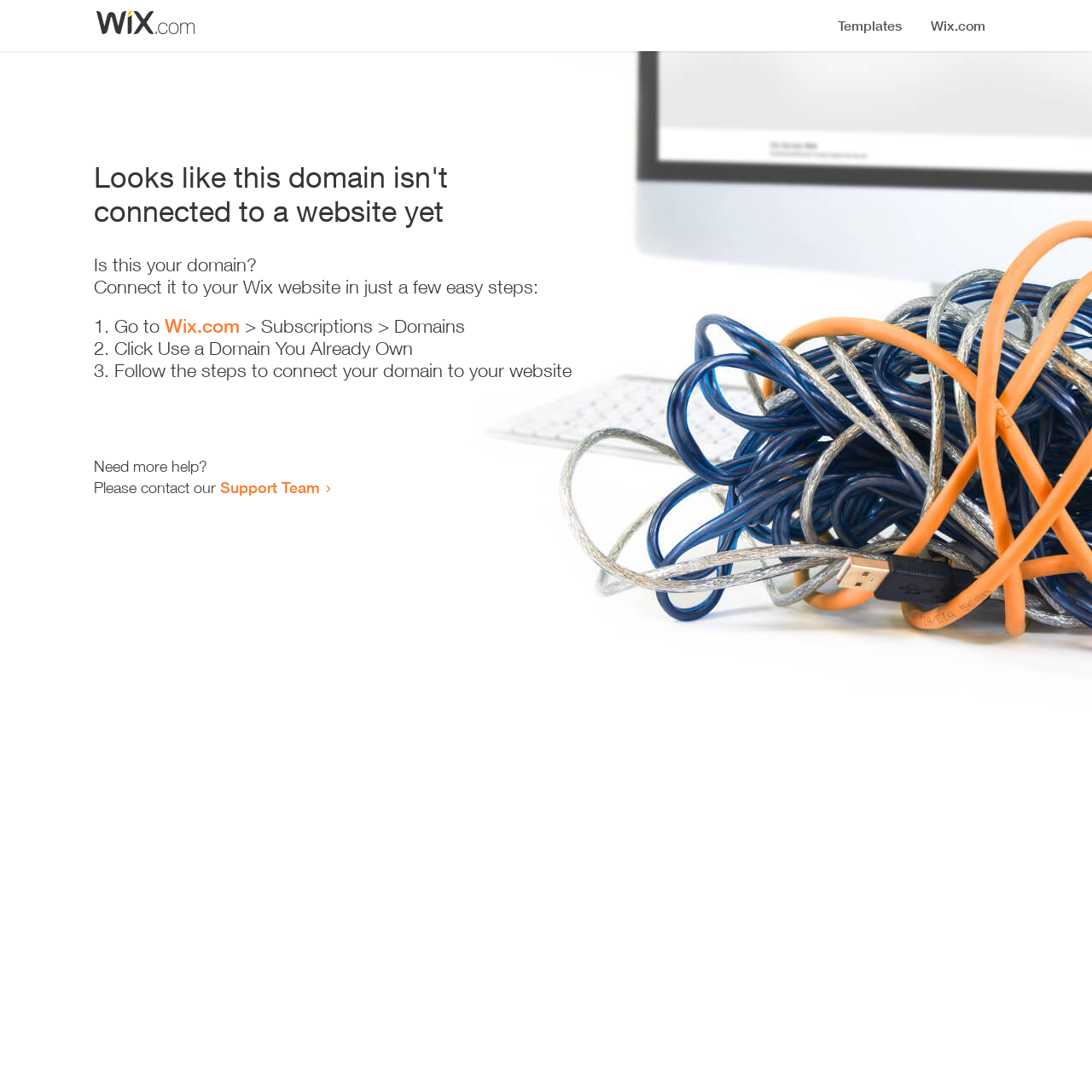How many steps are required to connect the domain to a website?
Based on the screenshot, respond with a single word or phrase.

Three